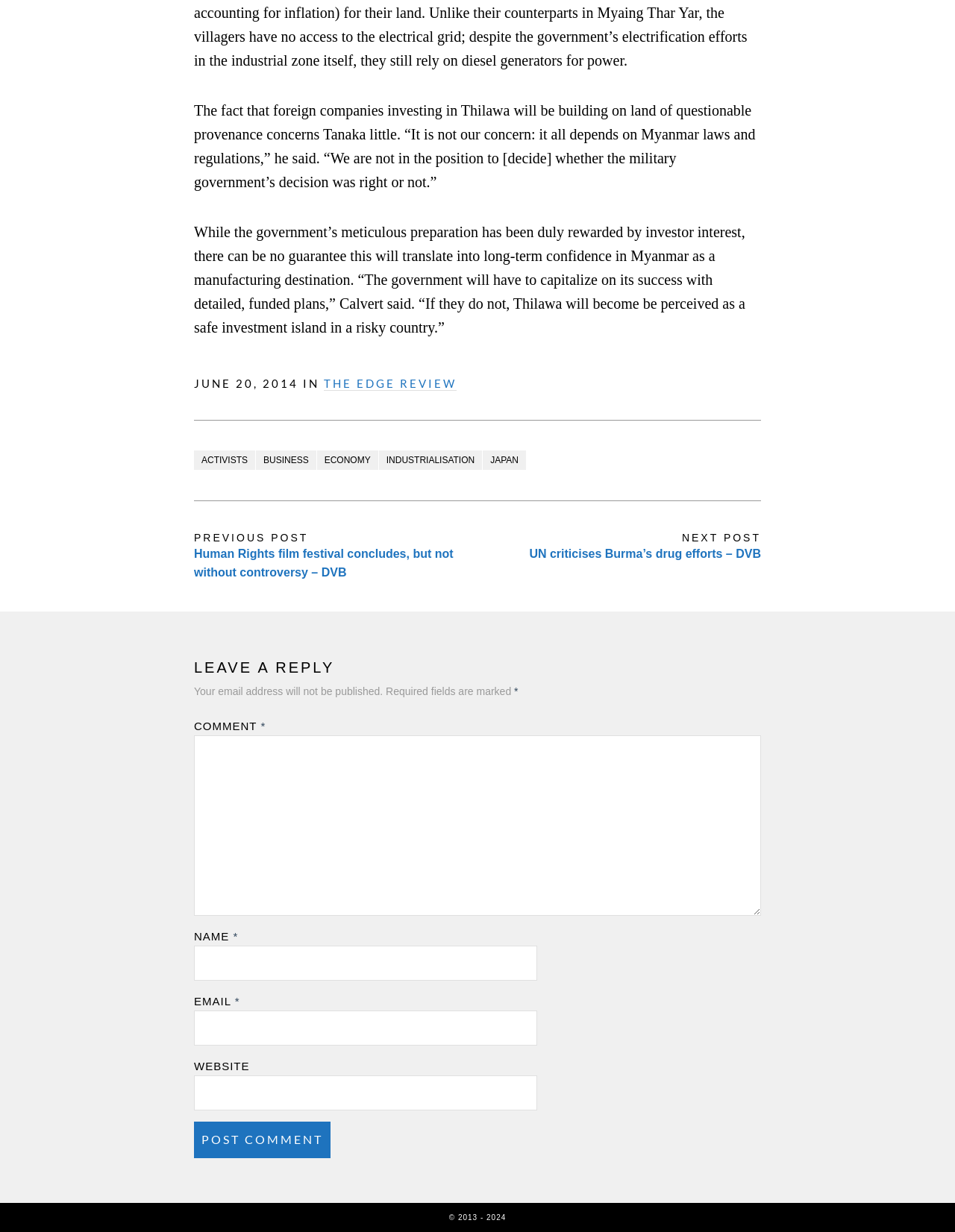What are the categories of articles available?
From the details in the image, answer the question comprehensively.

The categories of articles available can be found in the links located below the article, which are 'ACTIVISTS', 'BUSINESS', 'ECONOMY', 'INDUSTRIALISATION', and 'JAPAN'.